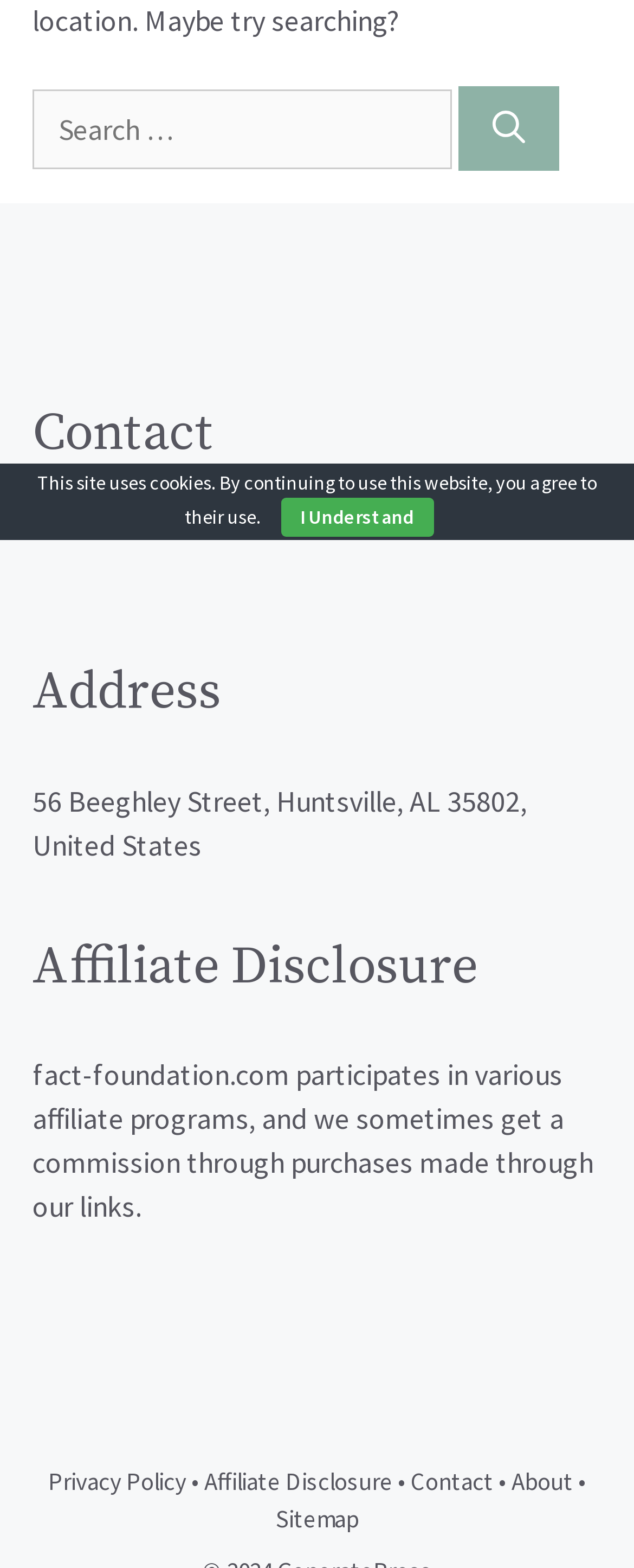From the element description: "parent_node: How can we help?", extract the bounding box coordinates of the UI element. The coordinates should be expressed as four float numbers between 0 and 1, in the order [left, top, right, bottom].

None